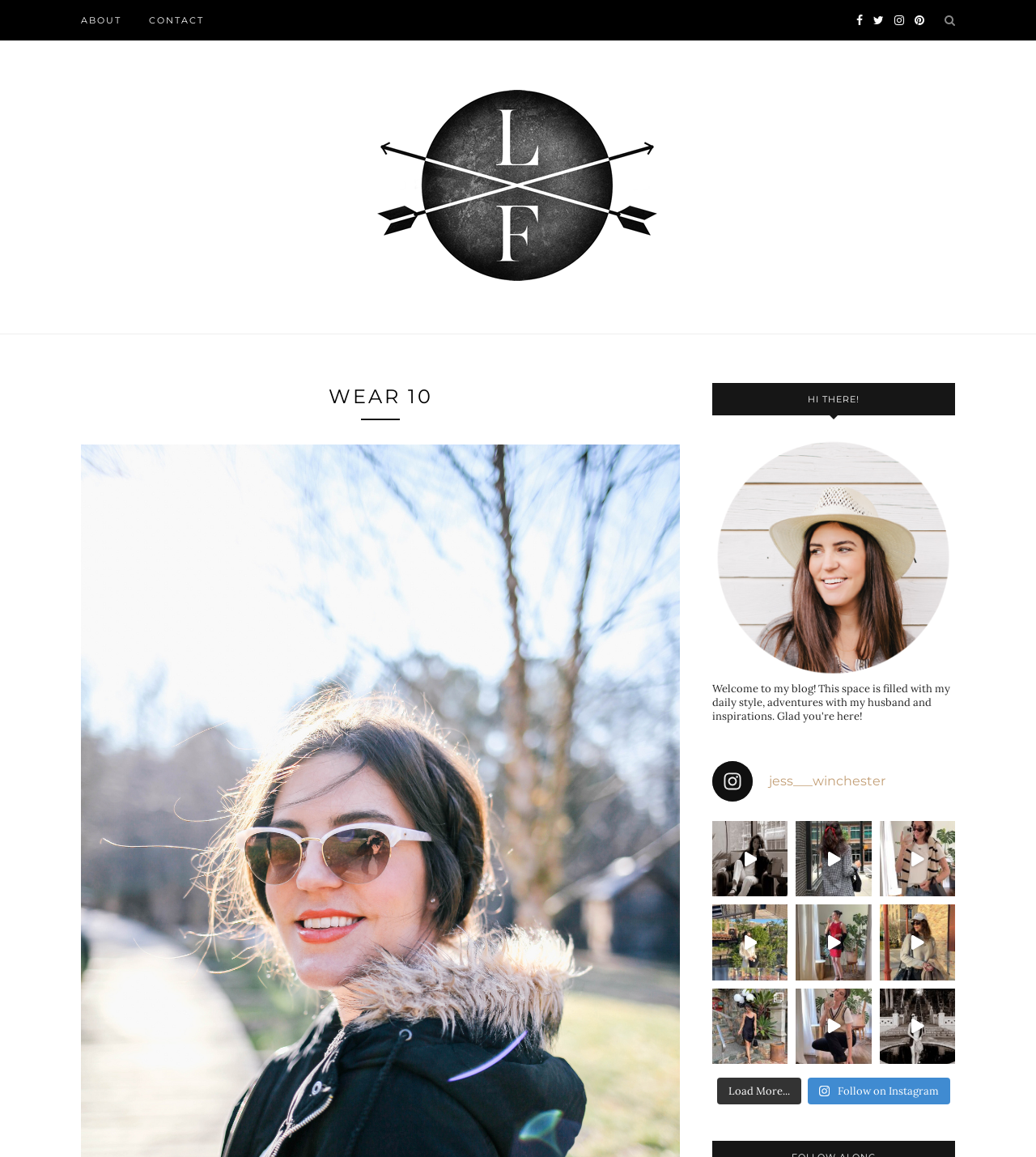Detail the various sections and features present on the webpage.

This webpage is a fashion blog, titled "WEAR 10 – LADY FLASHBACK". At the top, there are navigation links to "ABOUT" and "CONTACT" on the left, and social media icons on the right. Below the title, there is a large heading "LADY FLASHBACK" with an image underneath. 

To the right of the title, there is a smaller heading "WEAR 10" and another heading "HI THERE!" below it. Underneath "HI THERE!", there is a large image, and below the image, there is a link to "jess___winchester" with a heading and an image.

The main content of the webpage is a series of links, each with a descriptive text and an accompanying image. These links appear to be blog posts or articles, and they are arranged in a vertical column. The topics of the links vary, but they seem to be related to fashion, style, and beauty, with keywords like "capsule closet", "sustainable fashion", "what I wore", and "how I styled". There are 9 links in total, each with a unique image and descriptive text.

At the bottom of the webpage, there are two links: "Load More..." and "Follow on Instagram".